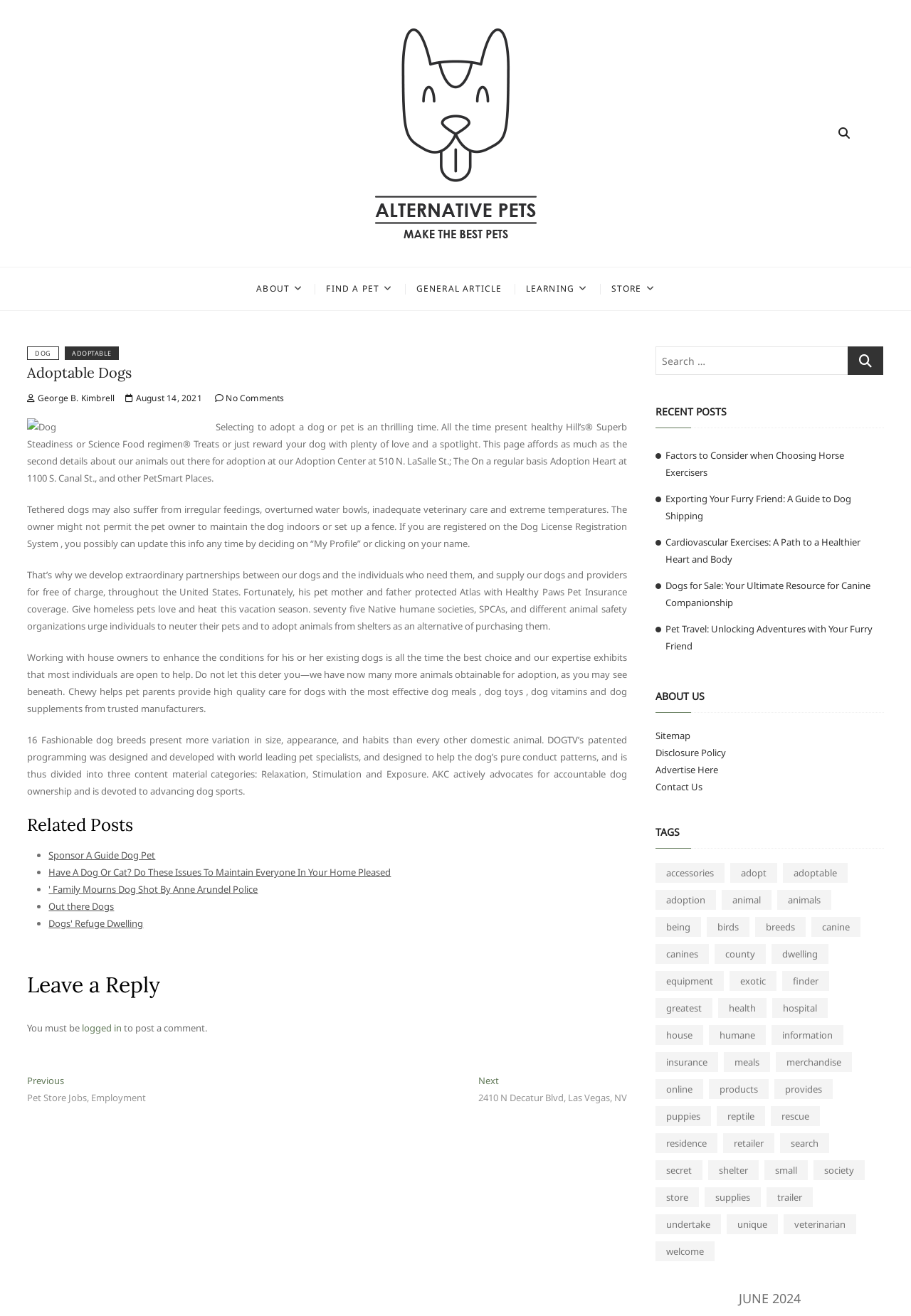Please specify the bounding box coordinates of the area that should be clicked to accomplish the following instruction: "Click on the 'Adoptable Dogs' link". The coordinates should consist of four float numbers between 0 and 1, i.e., [left, top, right, bottom].

[0.03, 0.276, 0.145, 0.29]